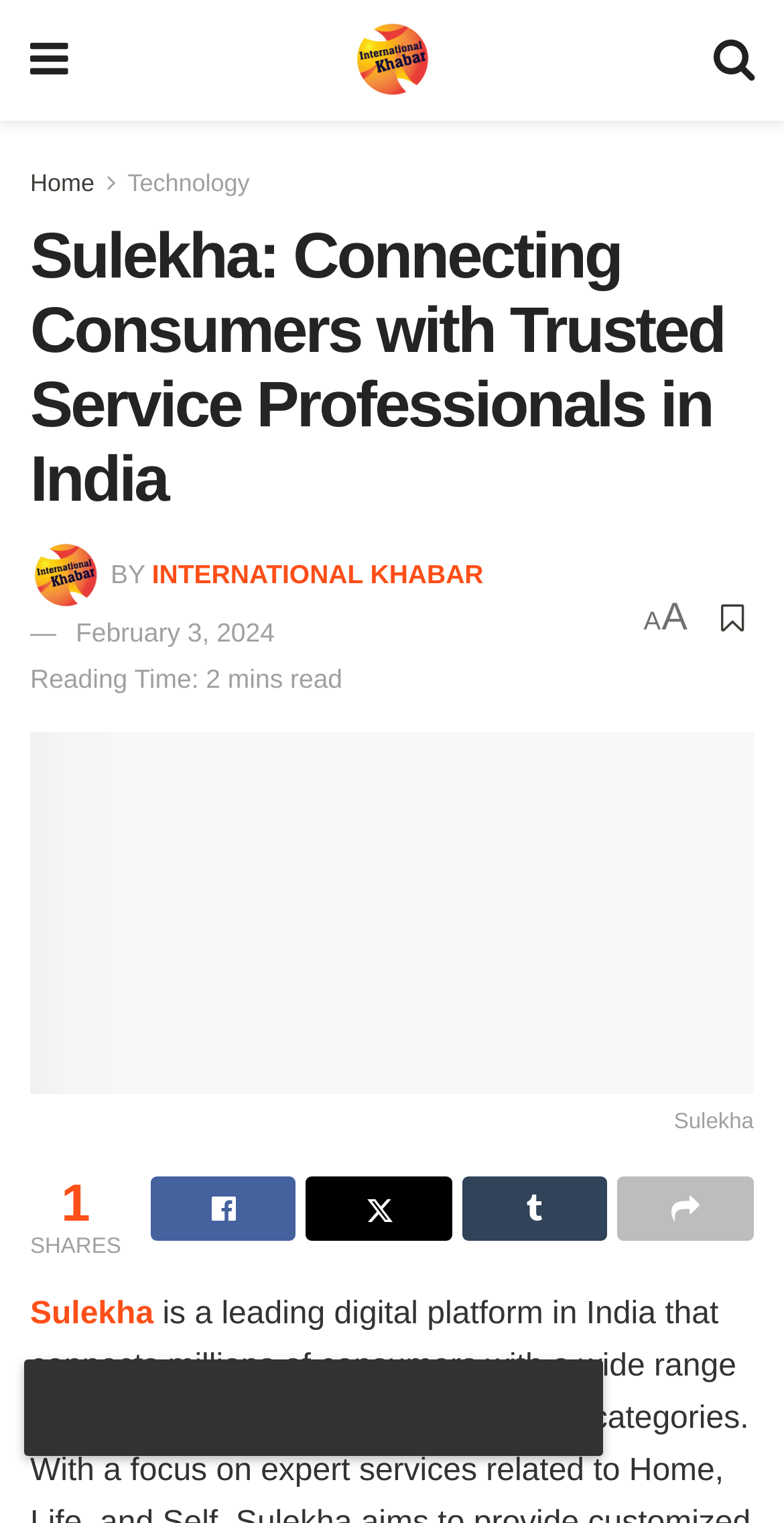Identify the bounding box coordinates for the UI element mentioned here: "International Khabar". Provide the coordinates as four float values between 0 and 1, i.e., [left, top, right, bottom].

[0.194, 0.367, 0.617, 0.387]